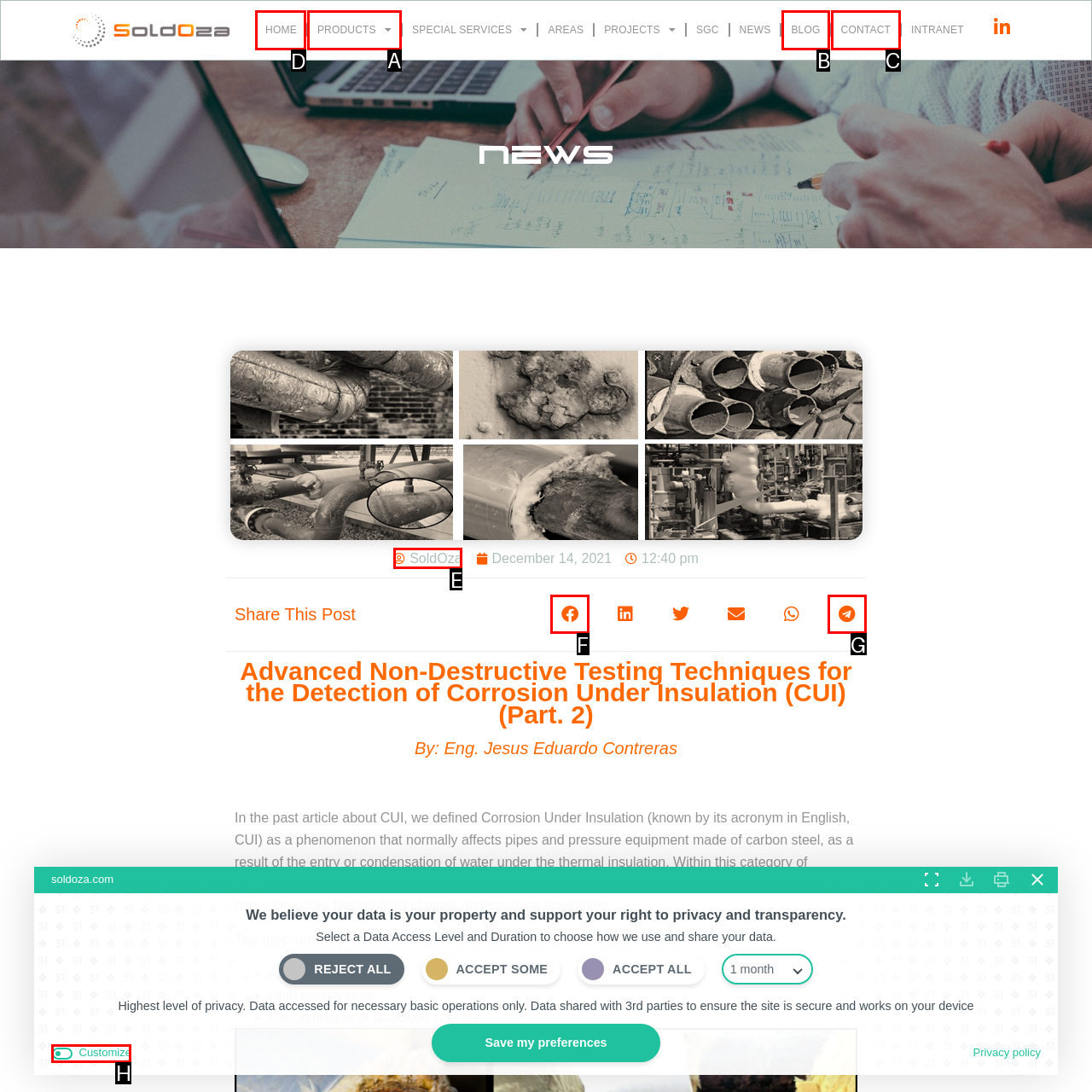Choose the correct UI element to click for this task: Click on the HOME link Answer using the letter from the given choices.

D